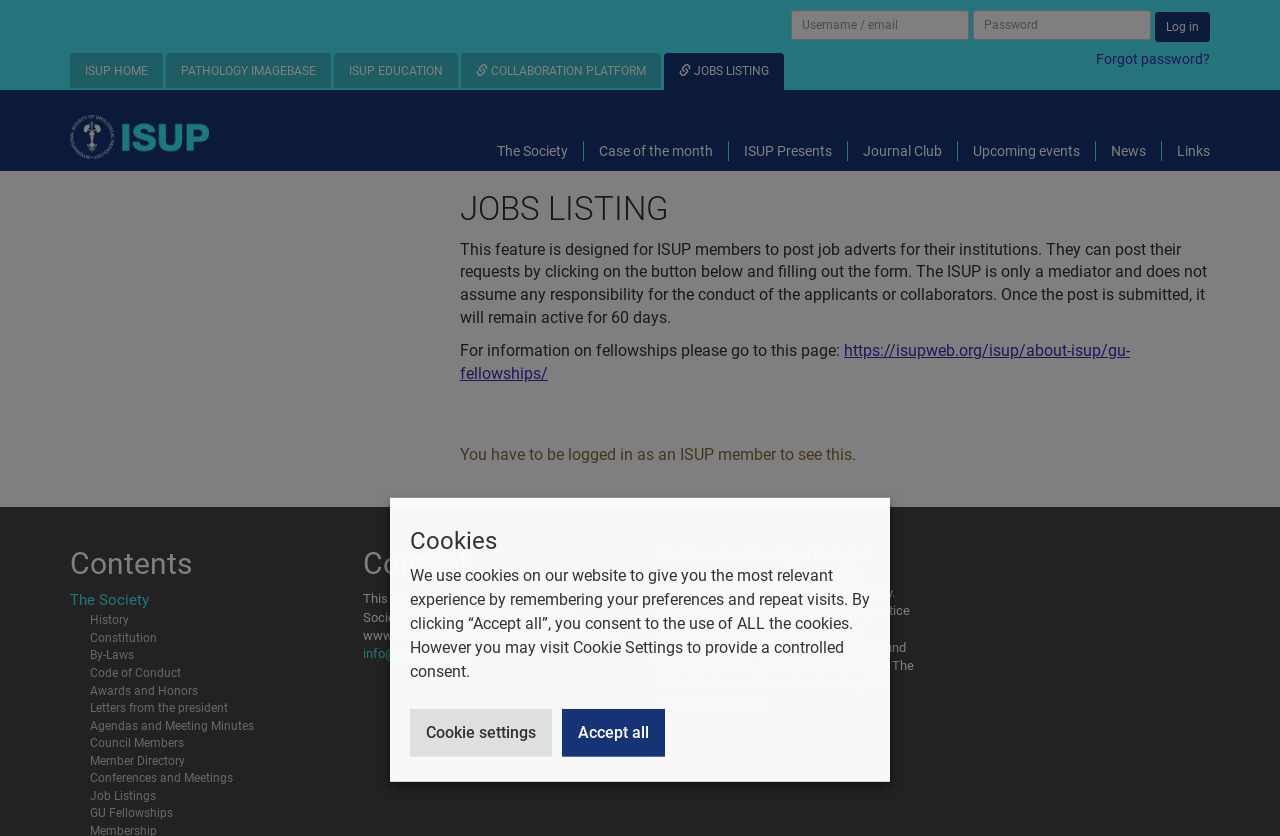Please identify the bounding box coordinates of the clickable element to fulfill the following instruction: "visit the page for fellowships". The coordinates should be four float numbers between 0 and 1, i.e., [left, top, right, bottom].

[0.359, 0.408, 0.883, 0.458]